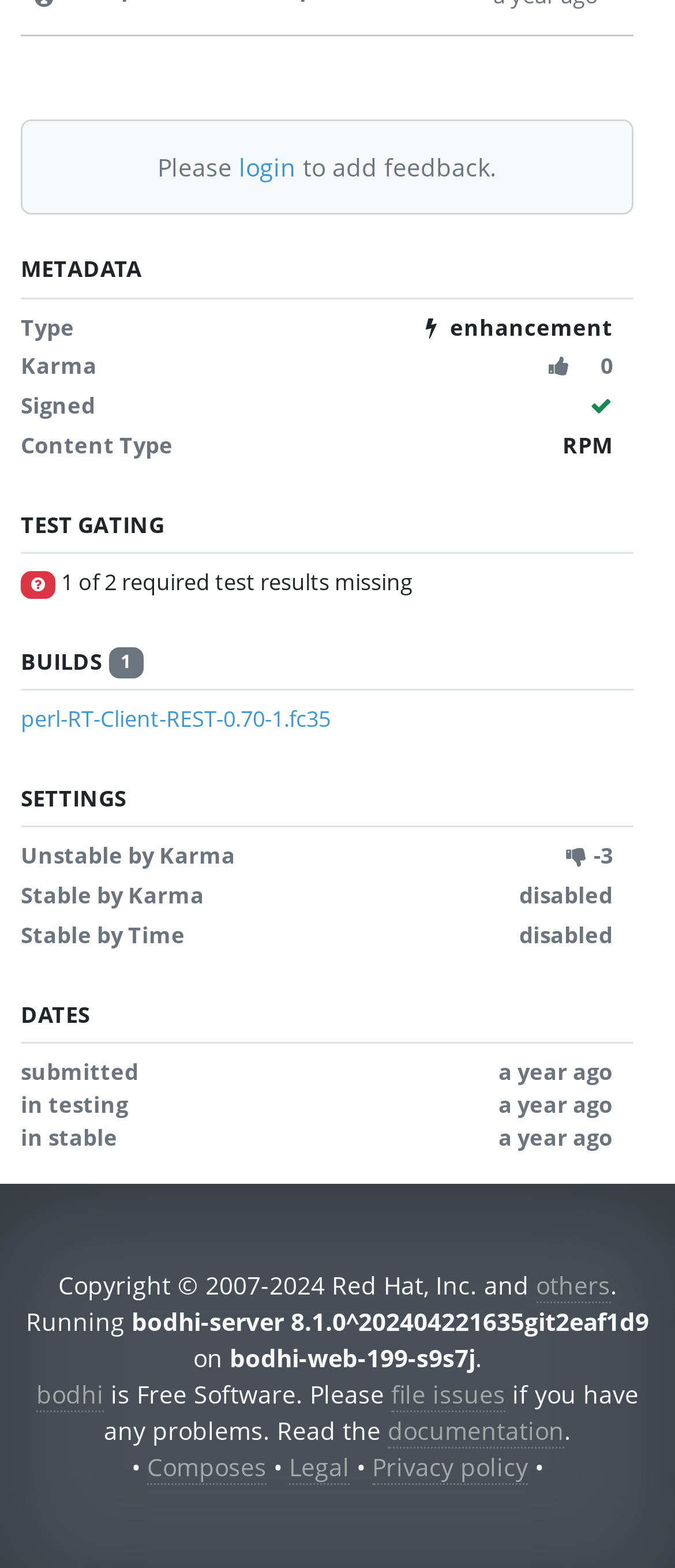Respond concisely with one word or phrase to the following query:
When was the update submitted?

2022-09-26 12:11:45 (UTC)